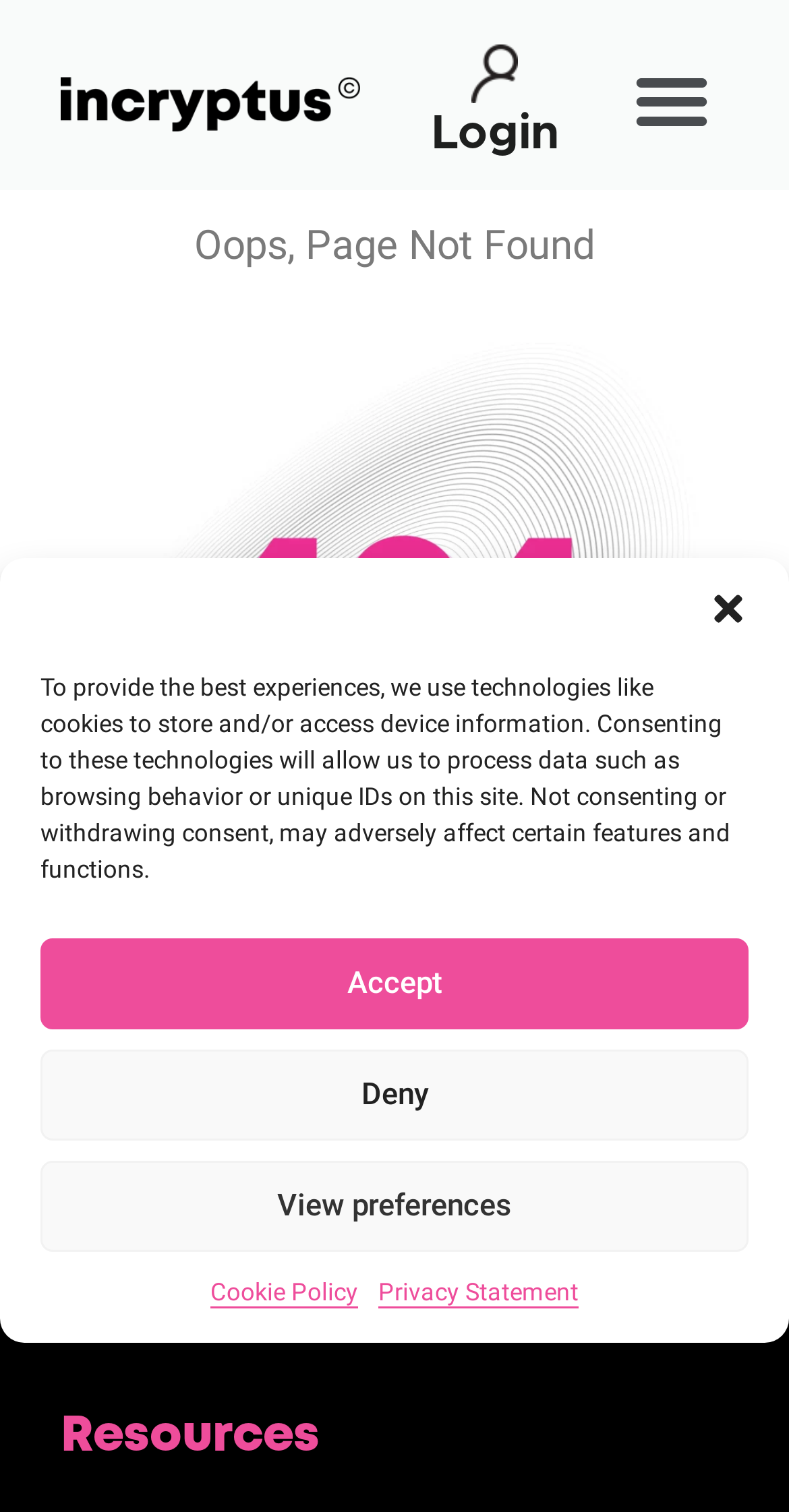Please identify the bounding box coordinates of the clickable element to fulfill the following instruction: "Check the documents". The coordinates should be four float numbers between 0 and 1, i.e., [left, top, right, bottom].

[0.077, 0.836, 0.359, 0.881]